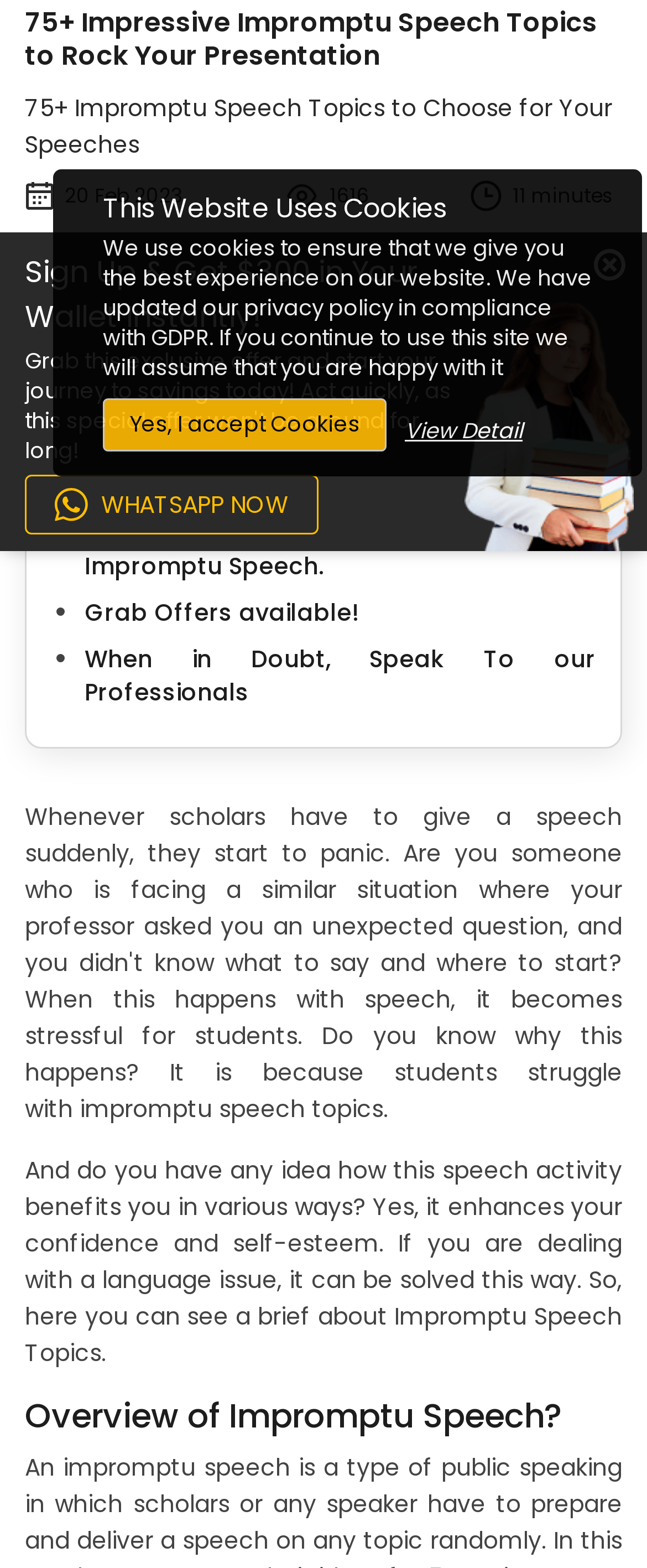Find the coordinates for the bounding box of the element with this description: "Grab Offers available!".

[0.131, 0.38, 0.554, 0.401]